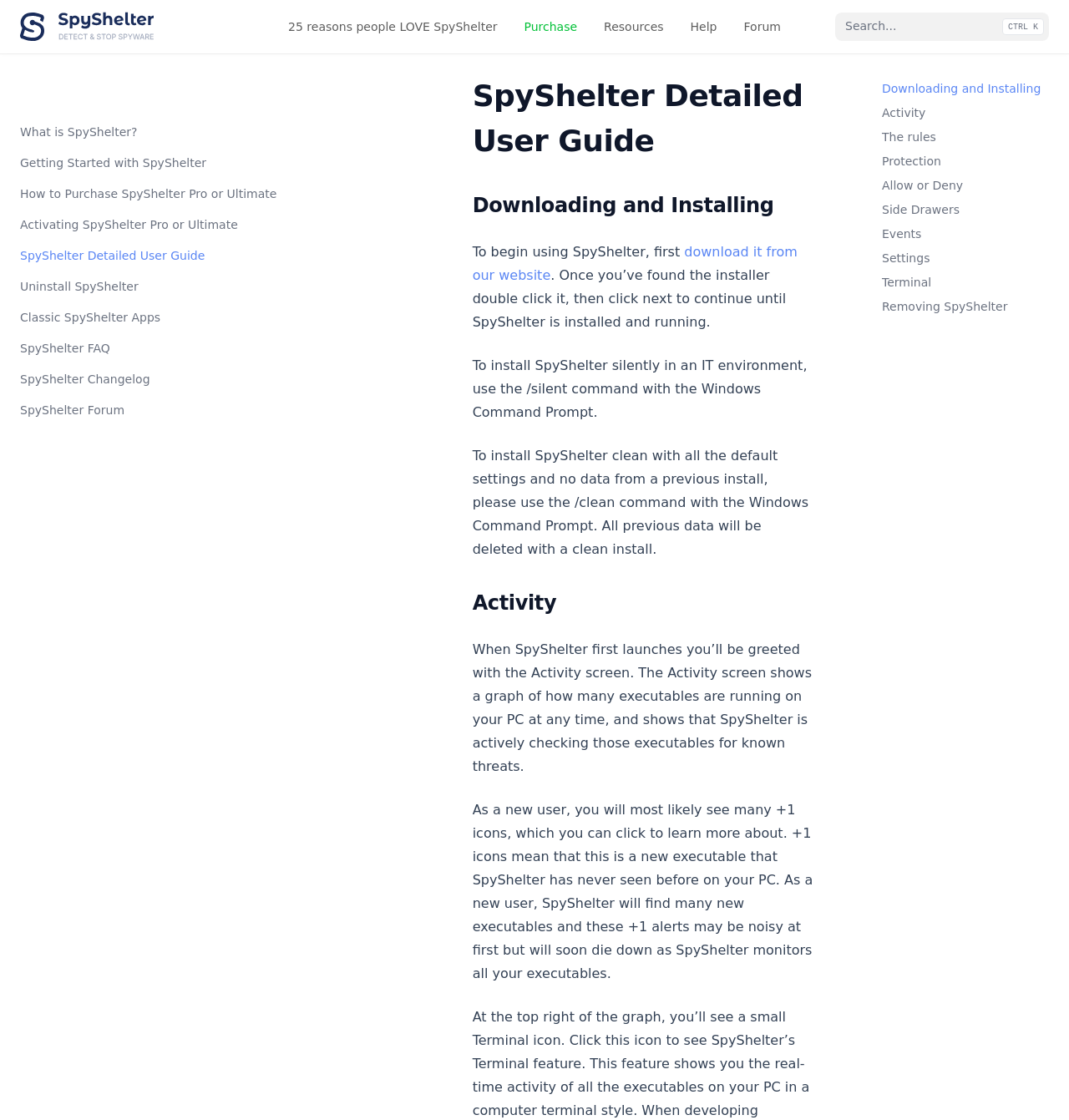What is the purpose of the Terminal feature?
Please look at the screenshot and answer using one word or phrase.

Show real-time executable activity